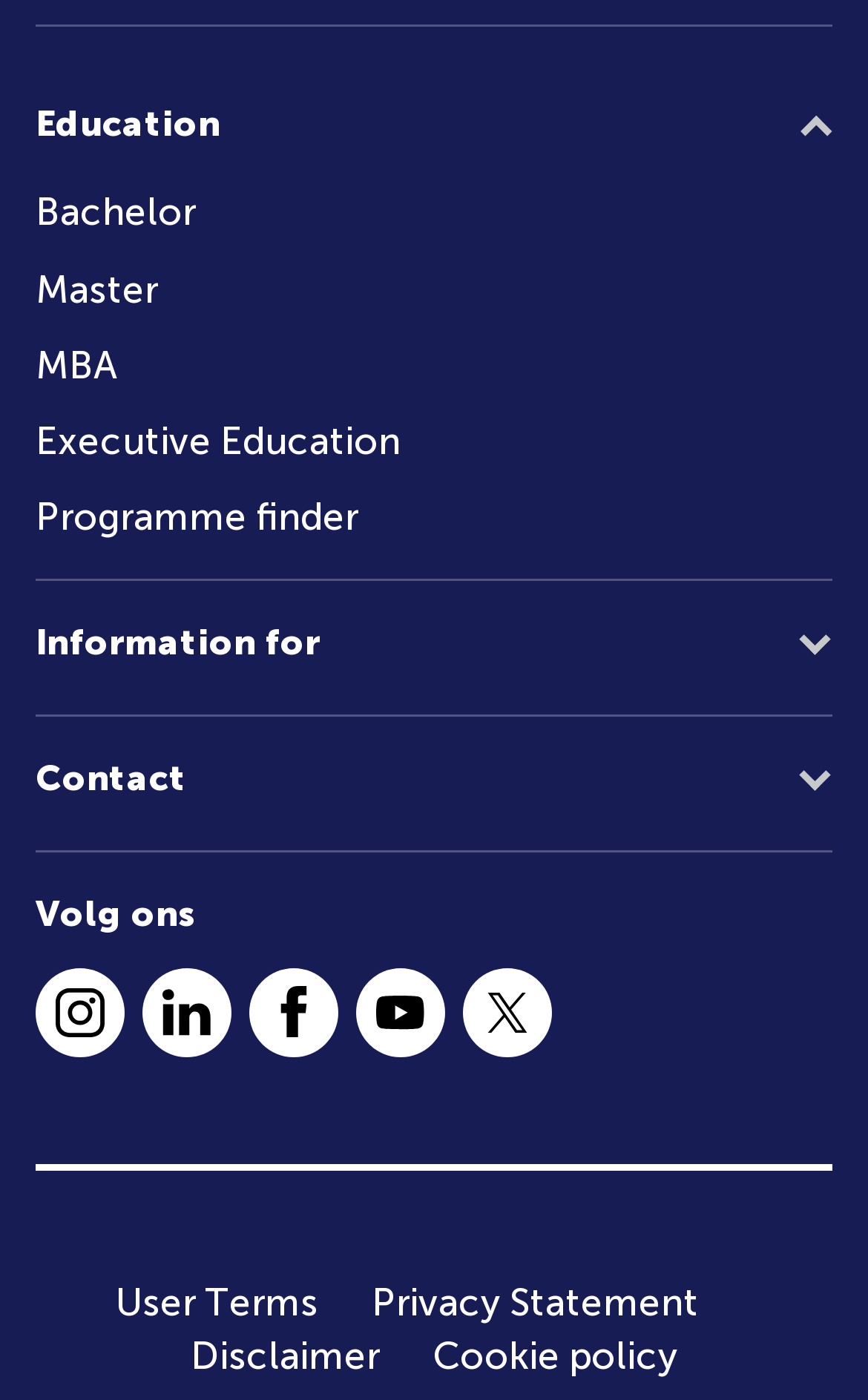What type of information is provided under 'Information for'?
Please answer the question as detailed as possible.

The webpage does not explicitly specify what type of information is provided under the 'Information for' heading, but it may include information for specific groups or categories of users.